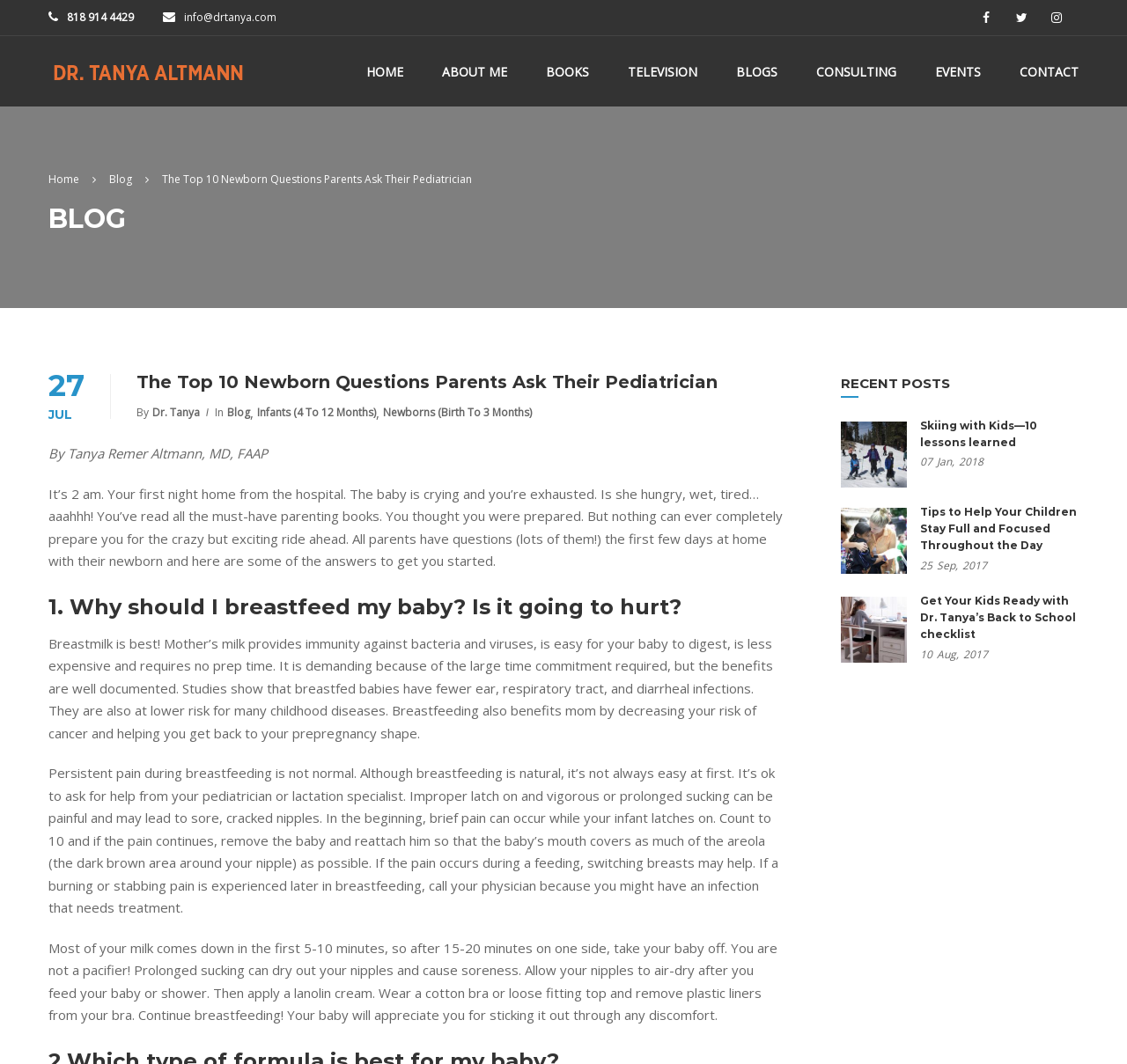Respond concisely with one word or phrase to the following query:
What is the name of the author of the blog post?

Dr. Tanya